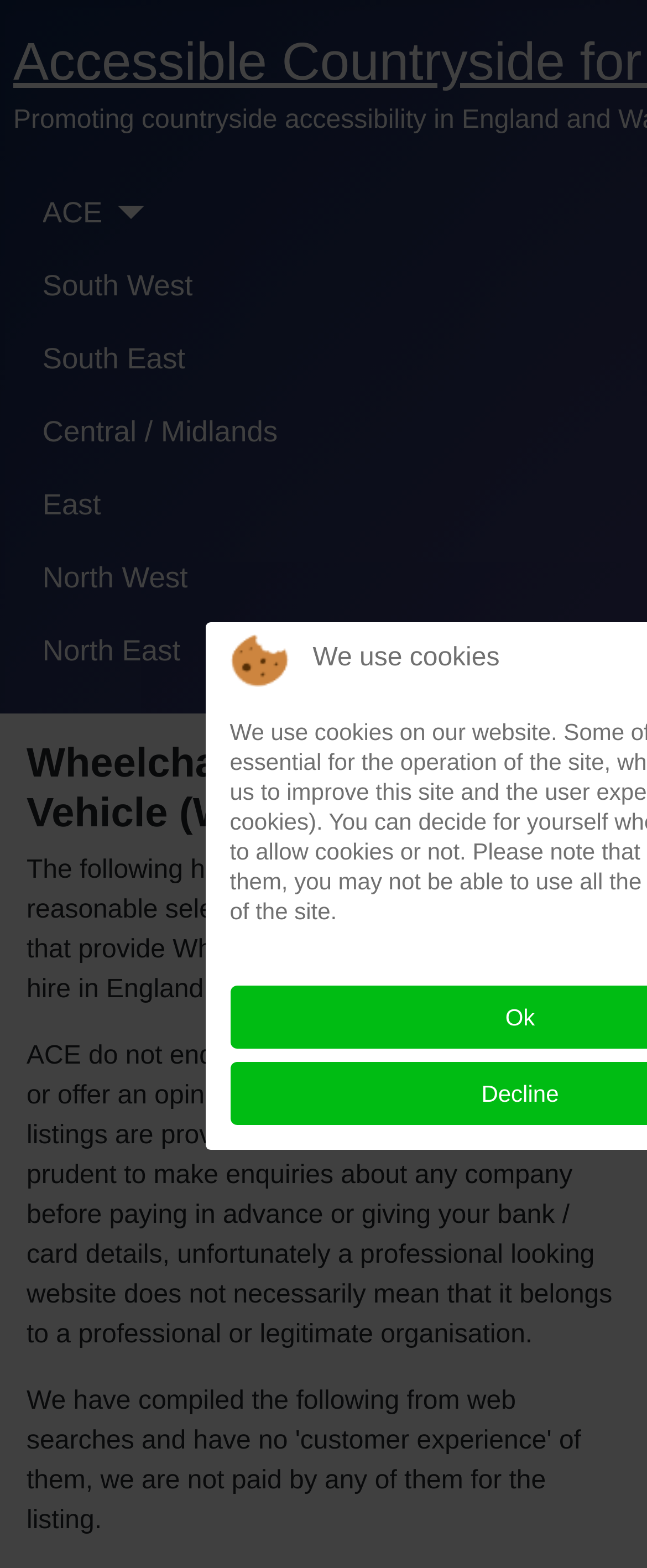Give a comprehensive overview of the webpage, including key elements.

The webpage is about Wheelchair Accessible Vehicle Hire, with a prominent heading at the top center of the page. Below the heading, there is a paragraph of text that explains the purpose of the webpage, which is to provide a list of commercial companies that offer Wheelchair Accessible Vehicle (WAV) hire in England. 

On the top left of the page, there are several links arranged vertically, including 'ACE', 'South West', 'South East', 'Central / Midlands', 'East', 'North West', and 'North East'. These links are likely related to different regions or locations. 

Next to the 'ACE' link, there is a button with the same label, which has a popup menu that is not expanded by default. 

At the bottom center of the page, there is a notice about the use of cookies. 

The webpage also includes a disclaimer text, which advises users to make enquiries about any company before paying in advance or giving their bank/card details, as a professional-looking website does not necessarily mean it belongs to a professional or legitimate organization.